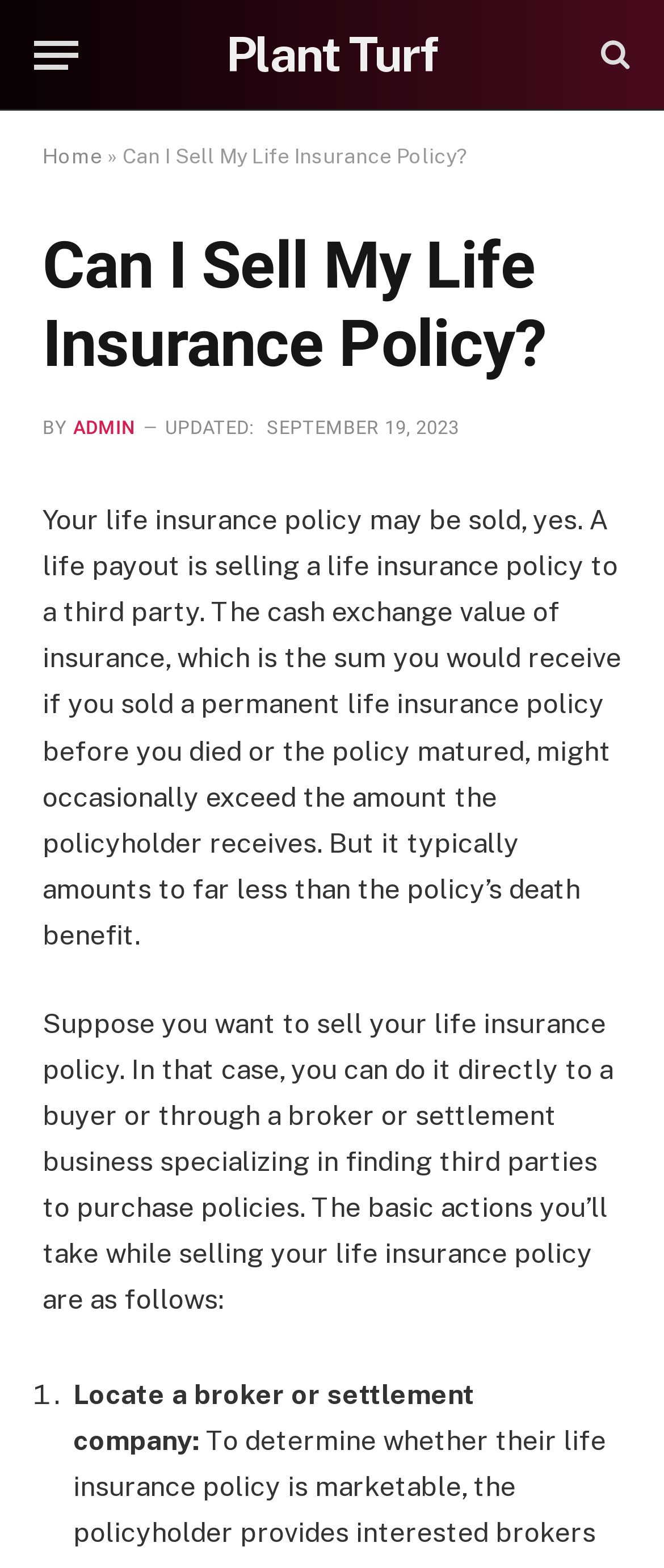Find and provide the bounding box coordinates for the UI element described with: "title="Search"".

[0.895, 0.01, 0.949, 0.059]